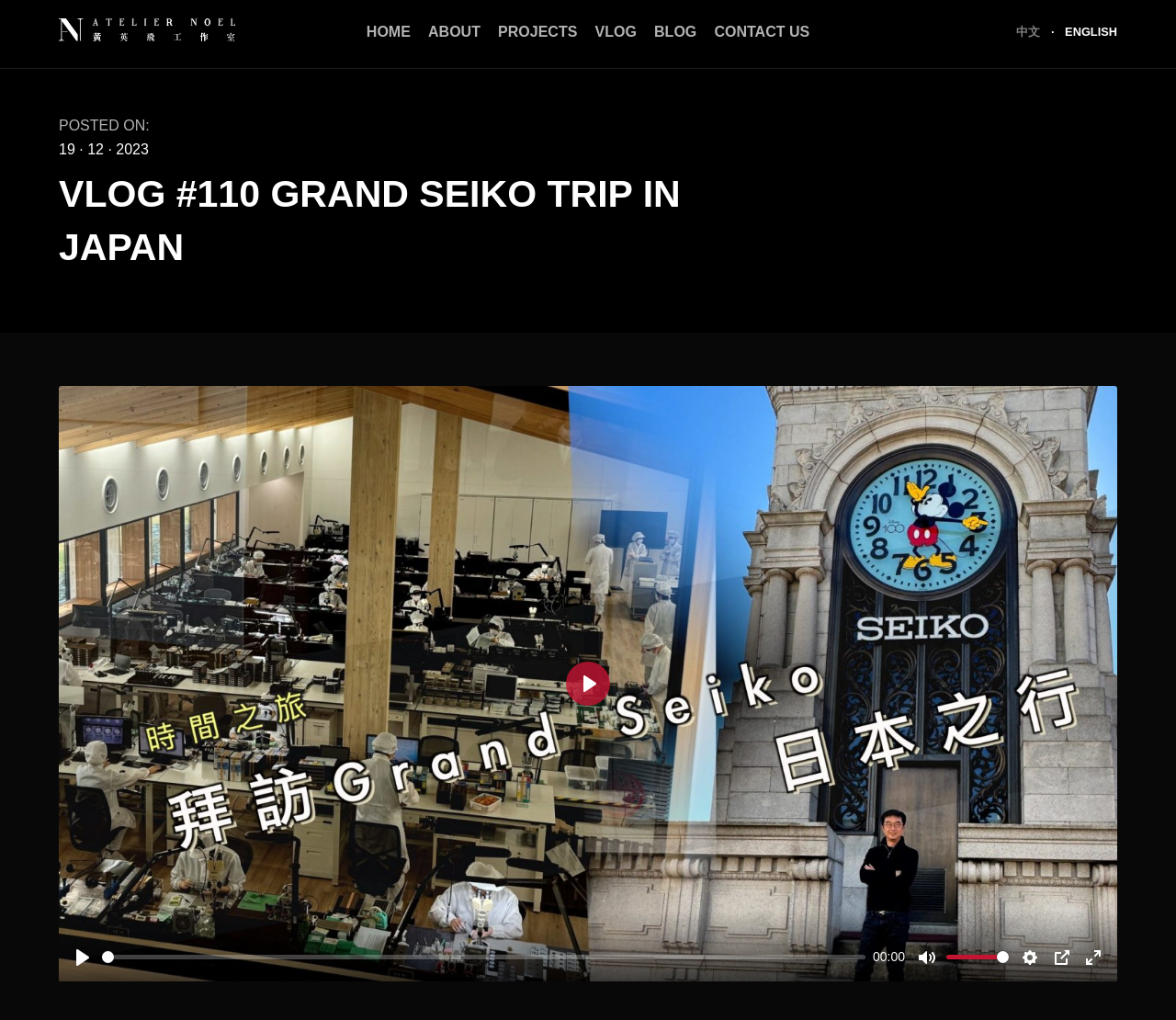Find and indicate the bounding box coordinates of the region you should select to follow the given instruction: "Adjust the volume".

[0.804, 0.93, 0.857, 0.947]